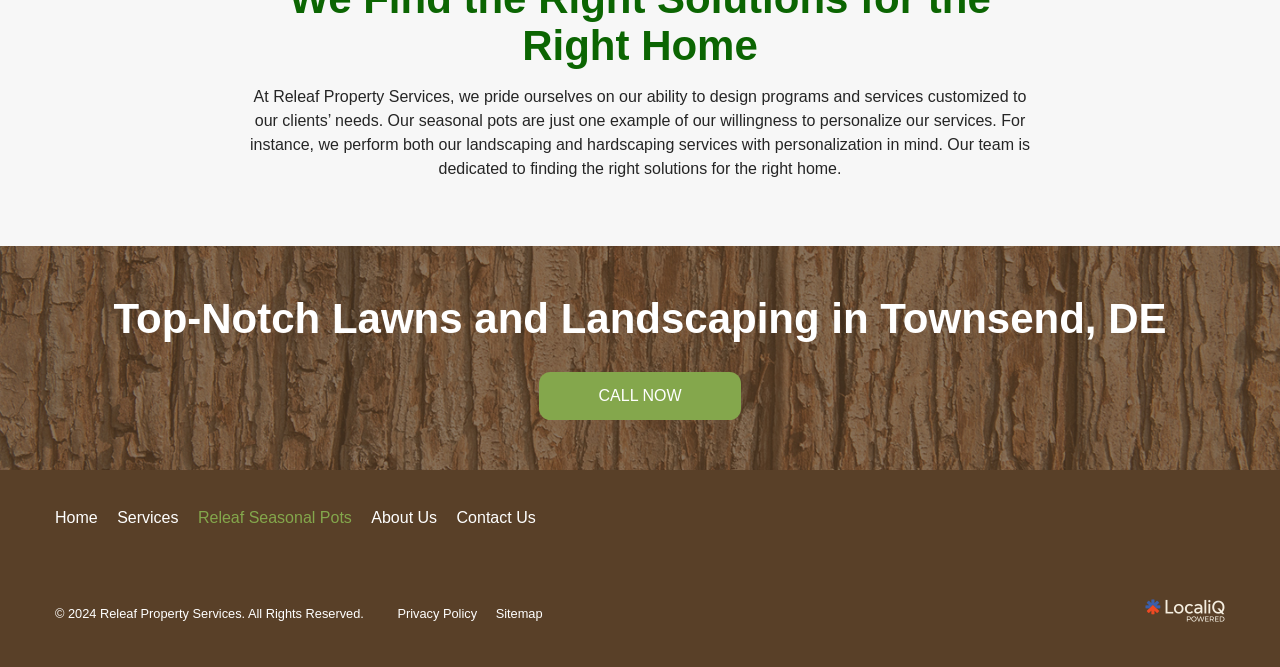From the element description Sitemap, predict the bounding box coordinates of the UI element. The coordinates must be specified in the format (top-left x, top-left y, bottom-right x, bottom-right y) and should be within the 0 to 1 range.

[0.381, 0.896, 0.43, 0.944]